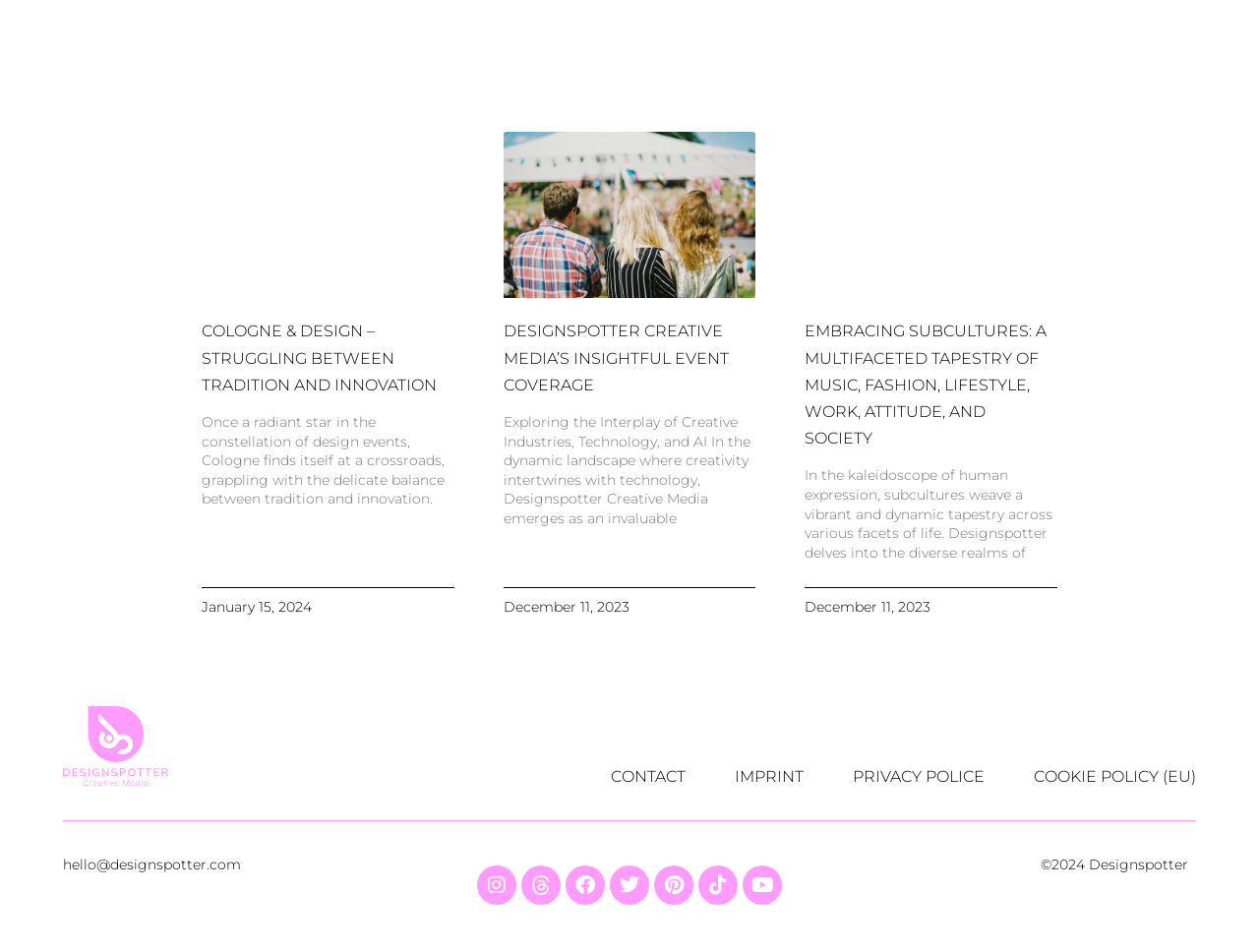Find the bounding box coordinates of the element you need to click on to perform this action: 'Open the link to Instagram'. The coordinates should be represented by four float values between 0 and 1, in the format [left, top, right, bottom].

[0.379, 0.909, 0.41, 0.95]